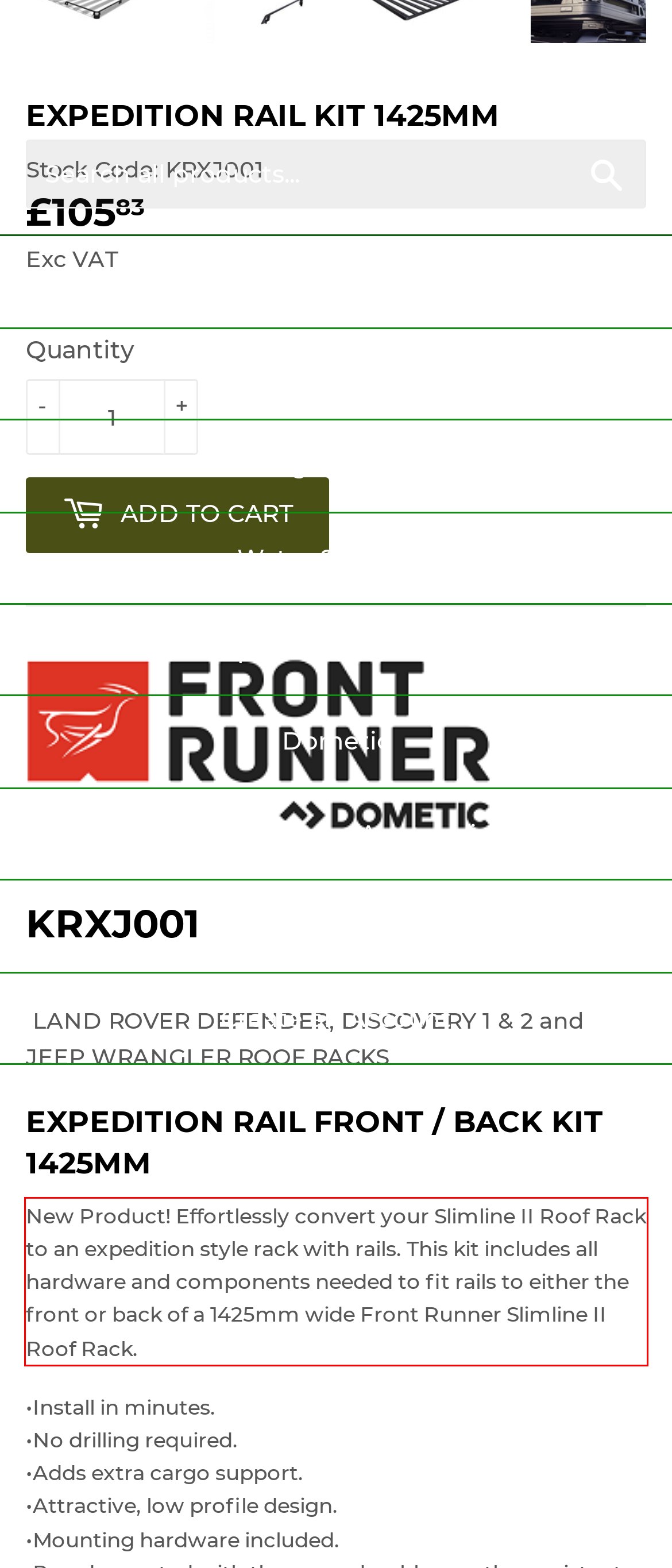Please identify the text within the red rectangular bounding box in the provided webpage screenshot.

New Product! Effortlessly convert your Slimline II Roof Rack to an expedition style rack with rails. This kit includes all hardware and components needed to fit rails to either the front or back of a 1425mm wide Front Runner Slimline II Roof Rack.